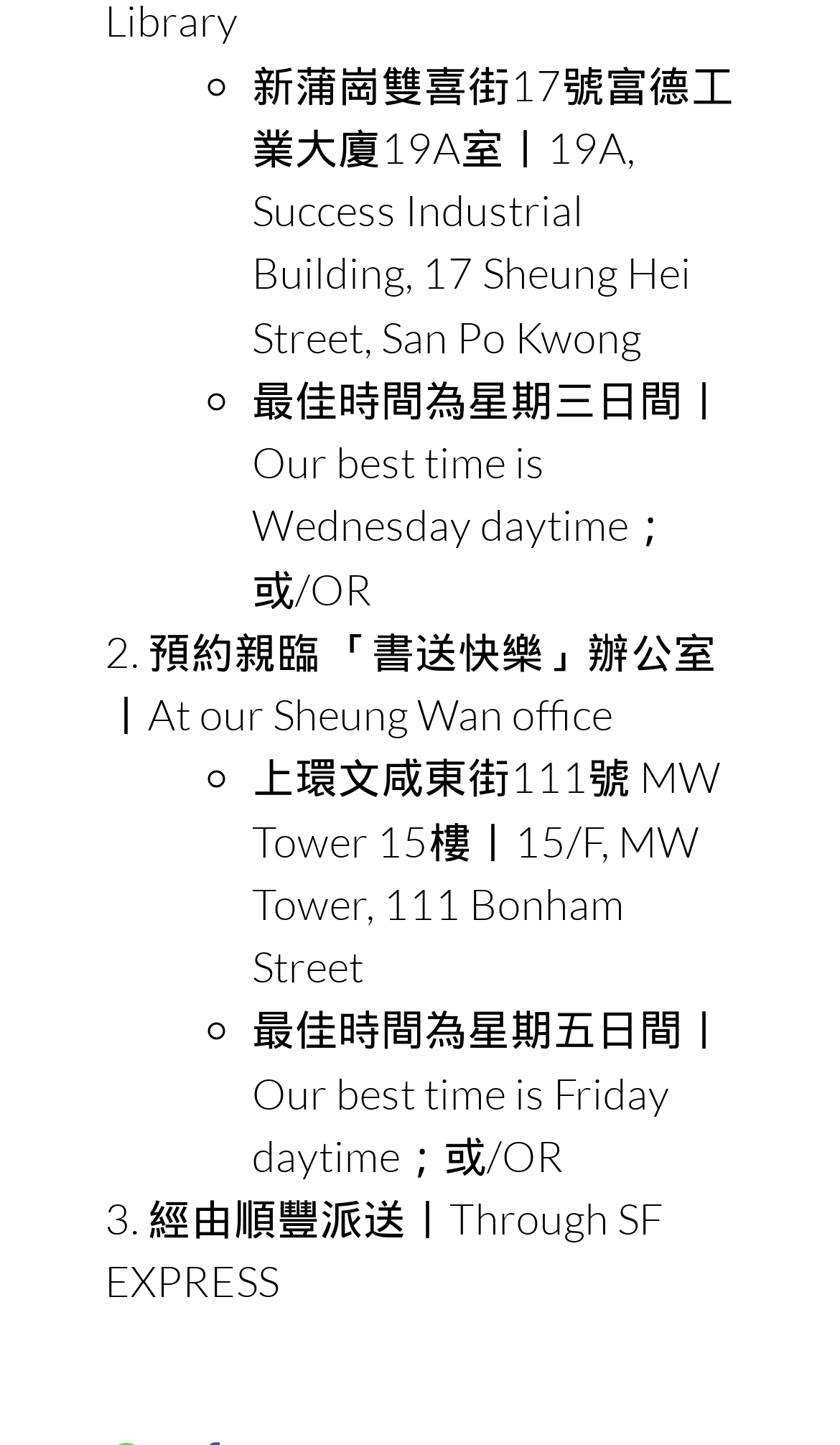Reply to the question below using a single word or brief phrase:
How many social media platforms are listed?

4